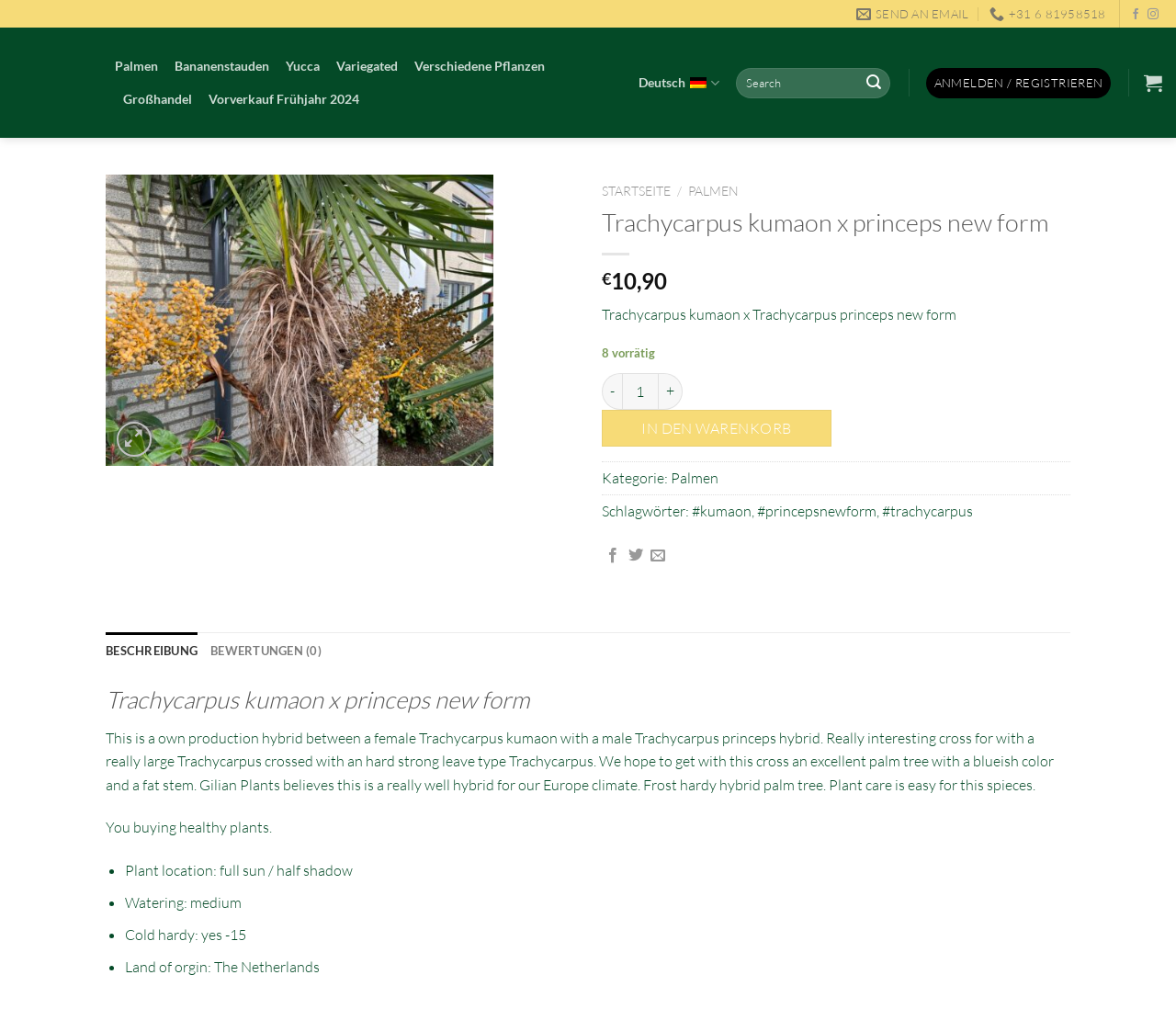What is the recommended plant location for this species?
Using the image, provide a concise answer in one word or a short phrase.

full sun / half shadow